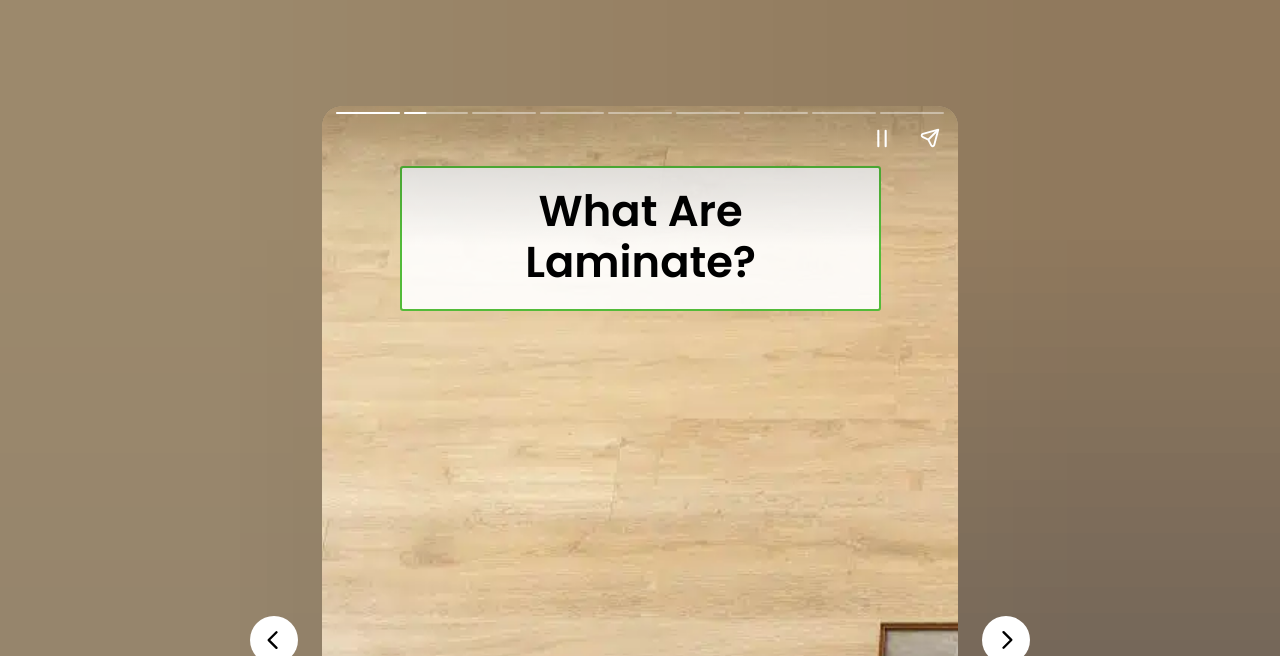Provide the bounding box coordinates of the HTML element described as: "aria-label="Pause story"". The bounding box coordinates should be four float numbers between 0 and 1, i.e., [left, top, right, bottom].

[0.67, 0.173, 0.708, 0.246]